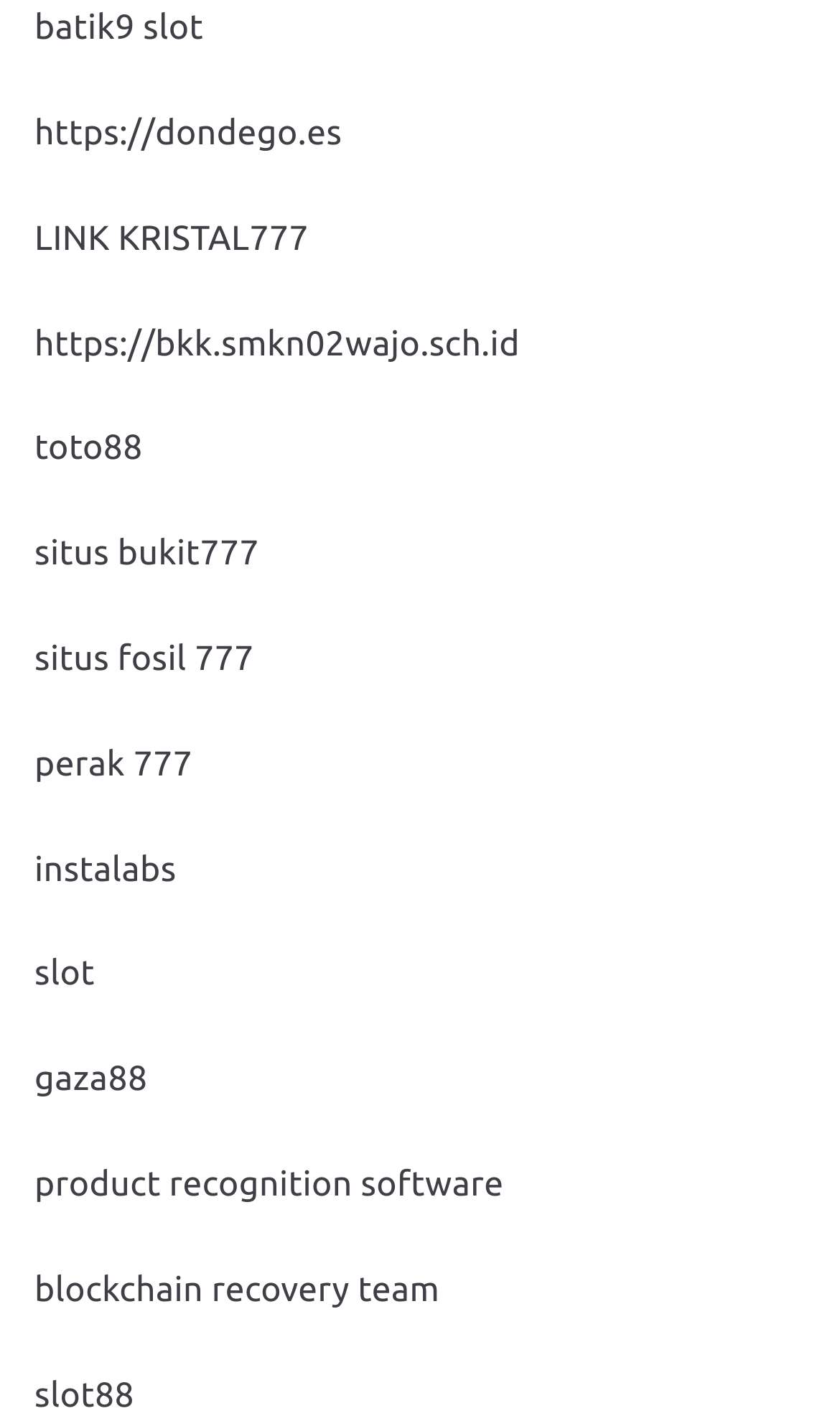What is the first link on the webpage?
Using the image provided, answer with just one word or phrase.

batik9 slot